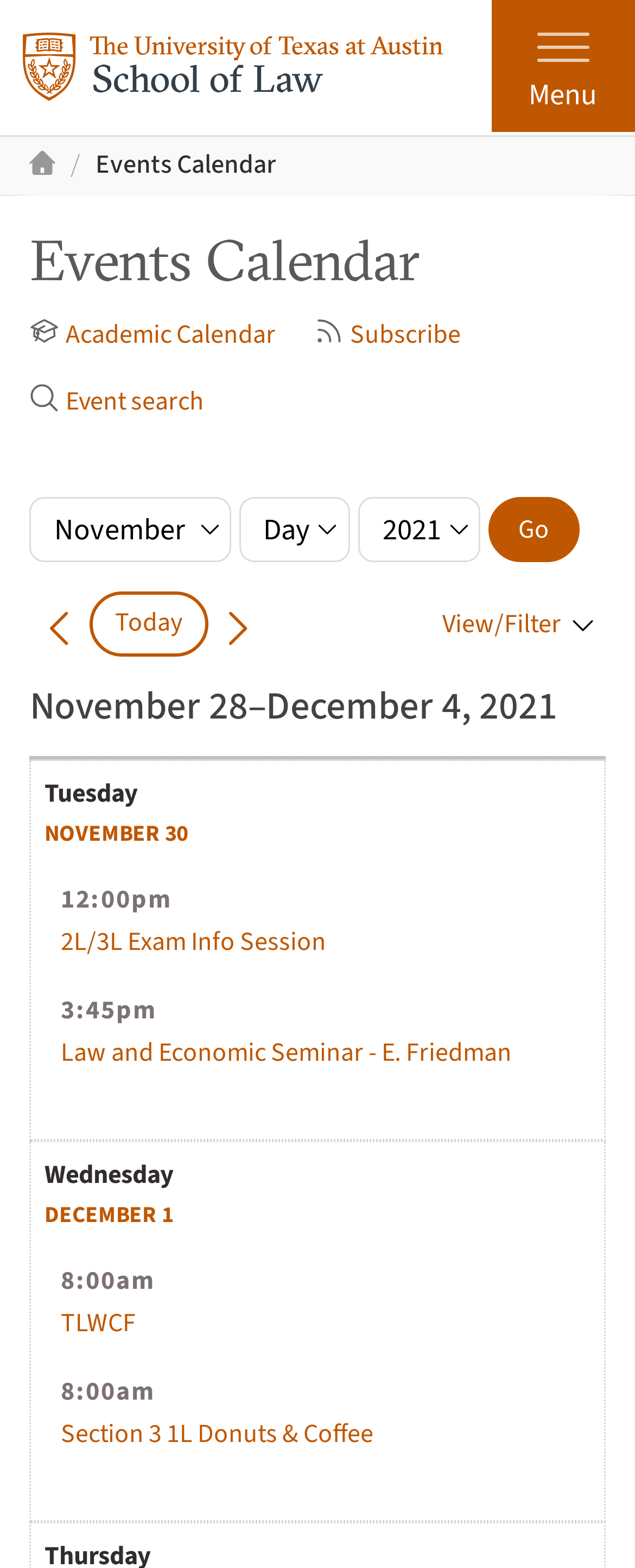What is the name of the law school?
Please answer the question with a detailed response using the information from the screenshot.

I found the answer by looking at the link element with the text 'The University of Texas at Austin School of Law' which is located at the top of the webpage.